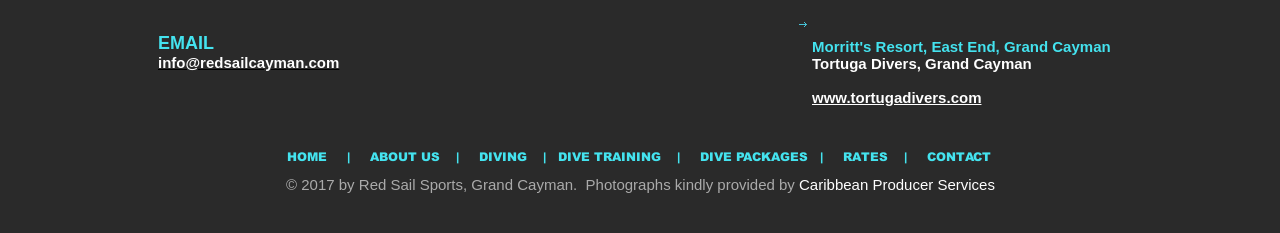How many main navigation links are available on the webpage?
Answer the question with a single word or phrase, referring to the image.

8